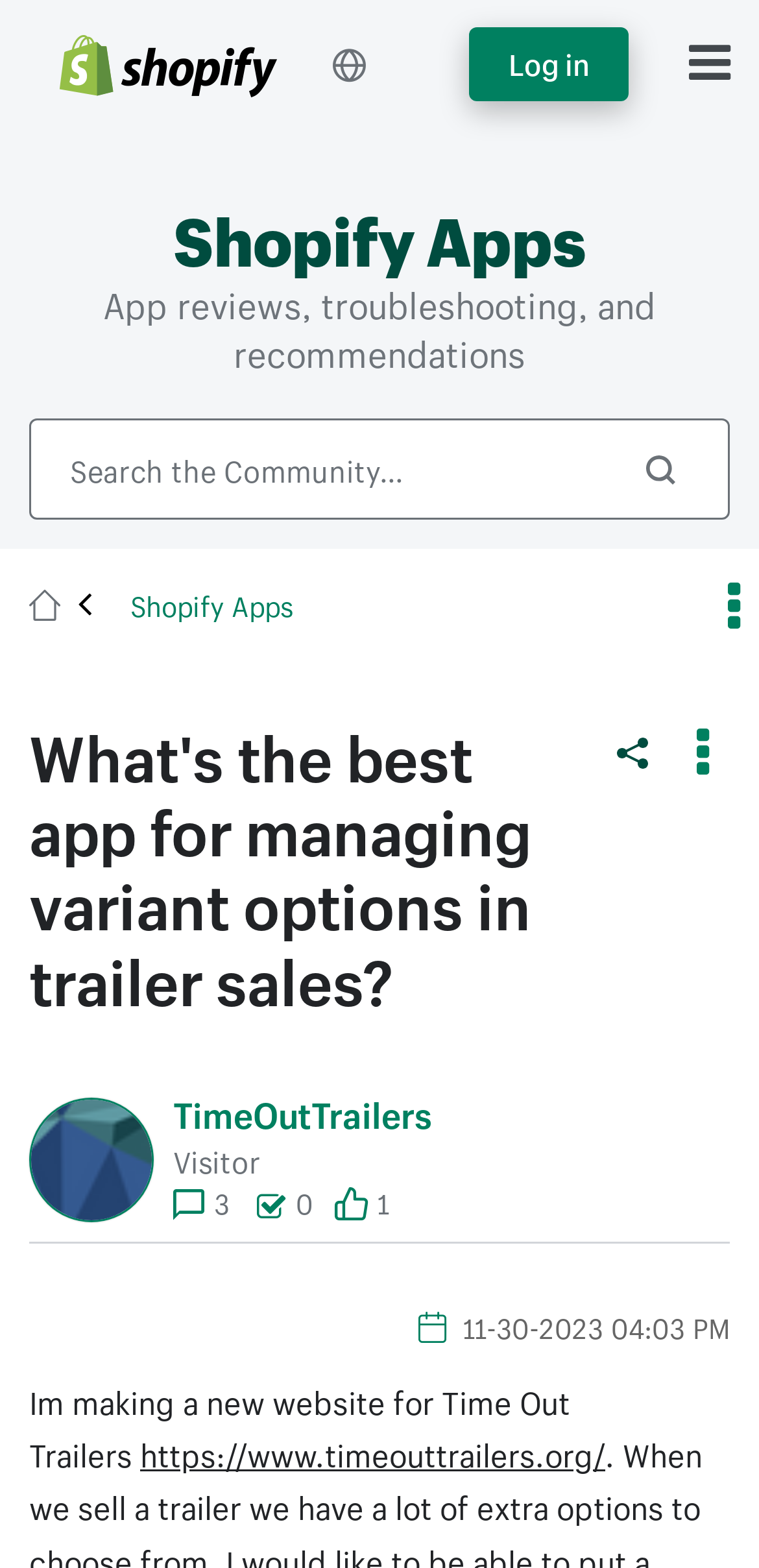Provide the bounding box coordinates for the specified HTML element described in this description: "Interior Design". The coordinates should be four float numbers ranging from 0 to 1, in the format [left, top, right, bottom].

None